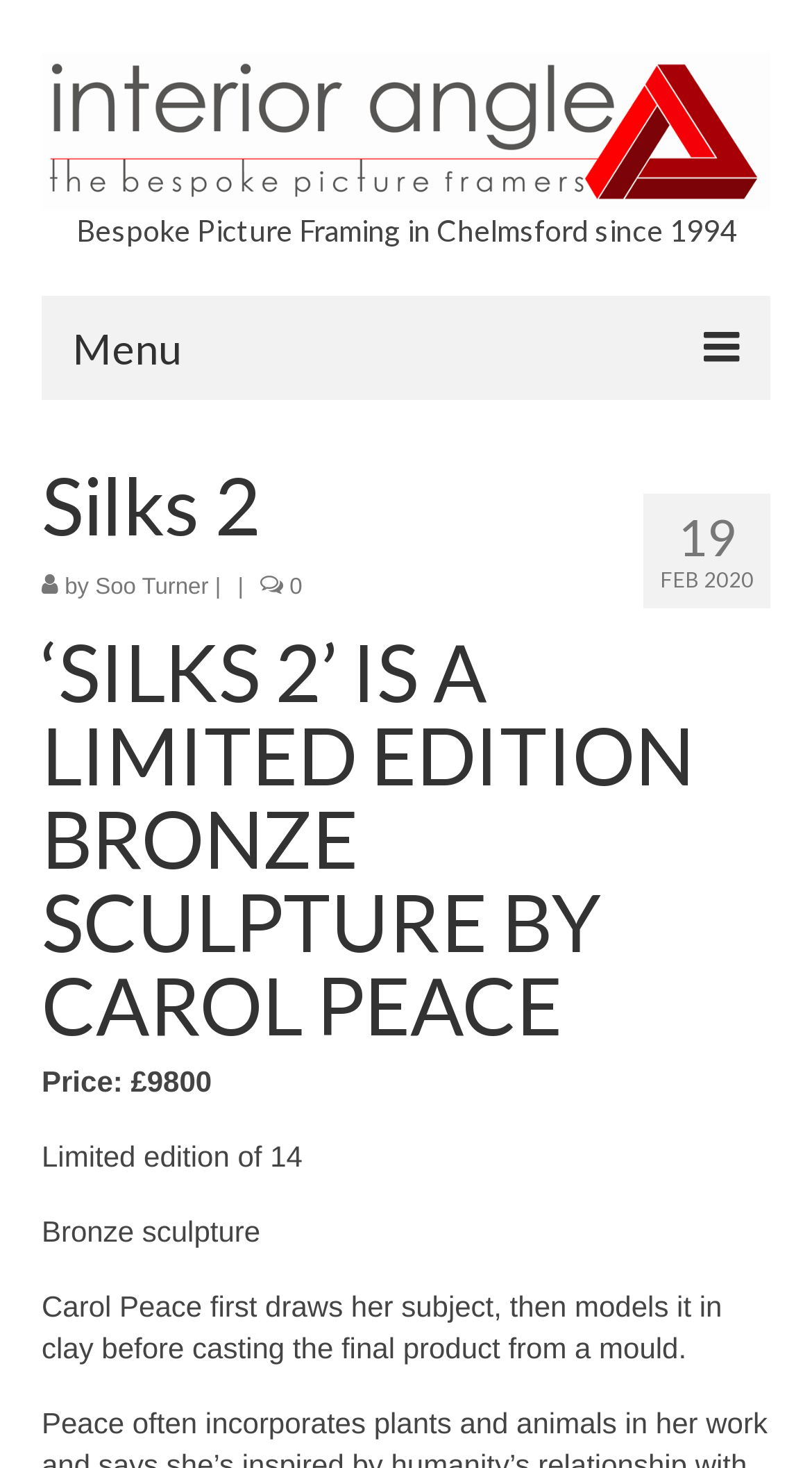Could you specify the bounding box coordinates for the clickable section to complete the following instruction: "Check the FAQ"?

None